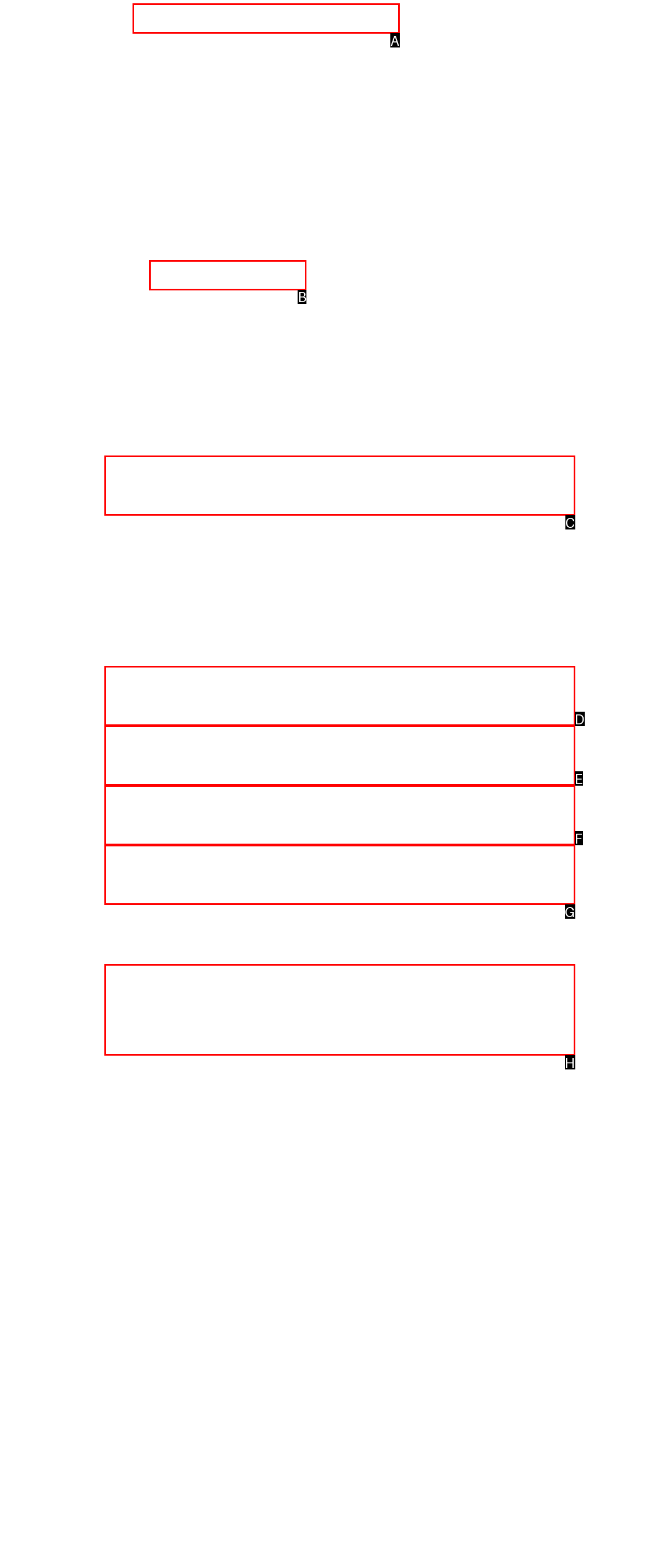Select the appropriate HTML element to click for the following task: Visit the 'Whistleblowing' page
Answer with the letter of the selected option from the given choices directly.

B